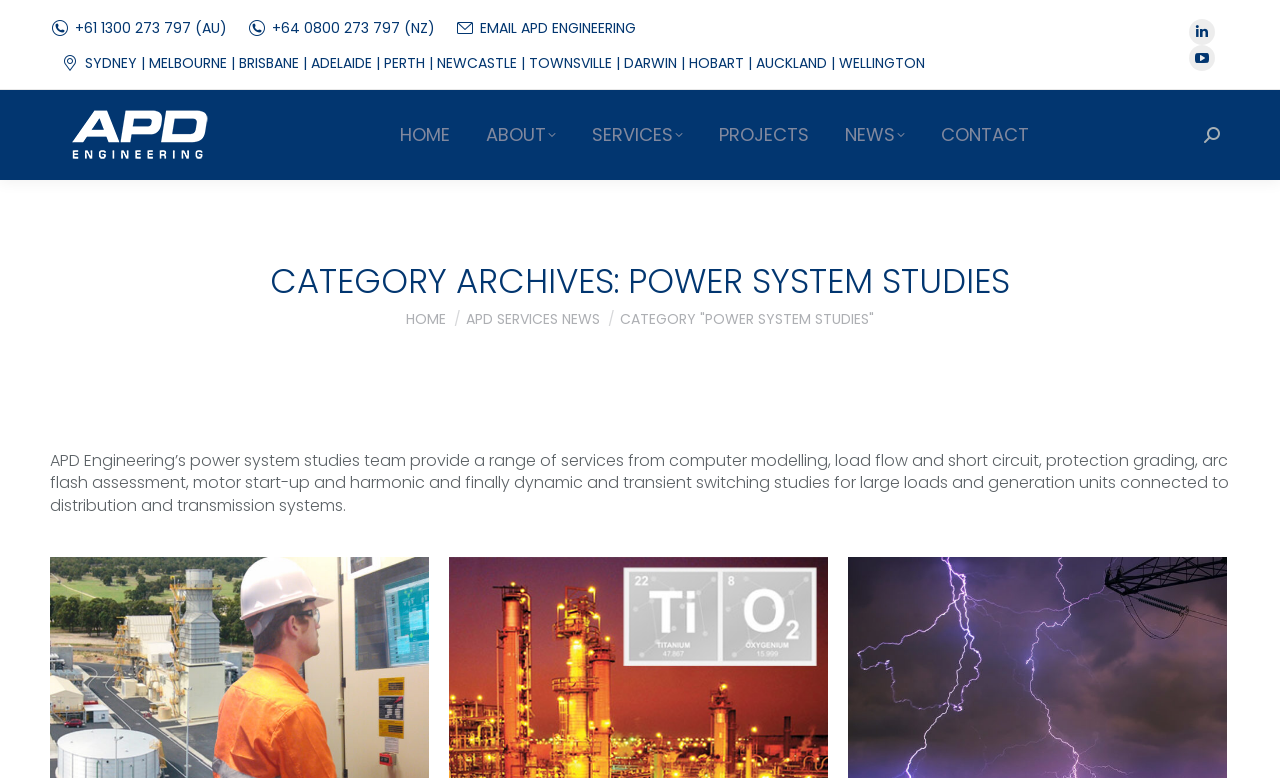Identify the webpage's primary heading and generate its text.

CATEGORY ARCHIVES: POWER SYSTEM STUDIES